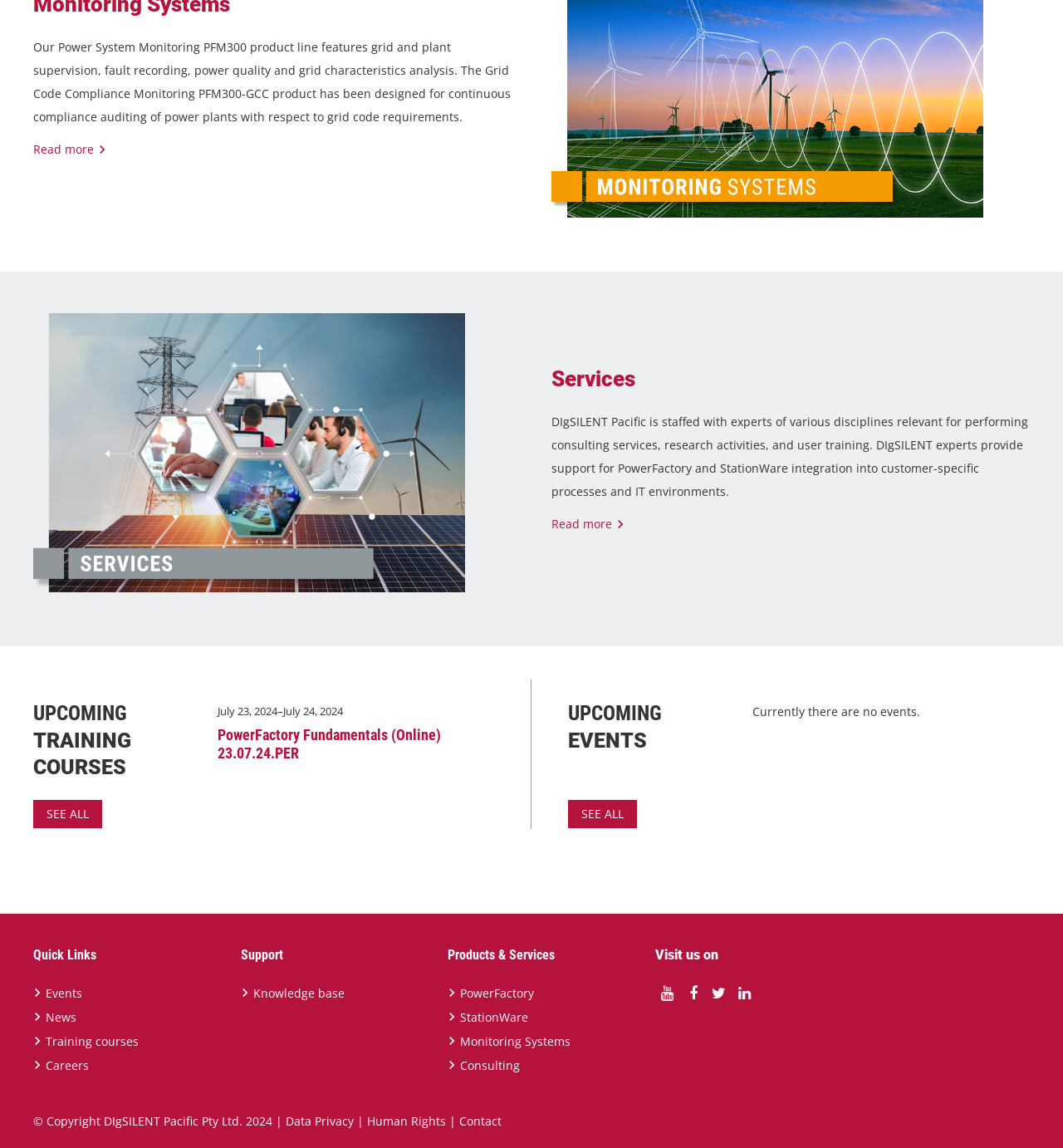Provide a one-word or short-phrase response to the question:
What is the main product line of DIgSILENT Pacific?

PFM300